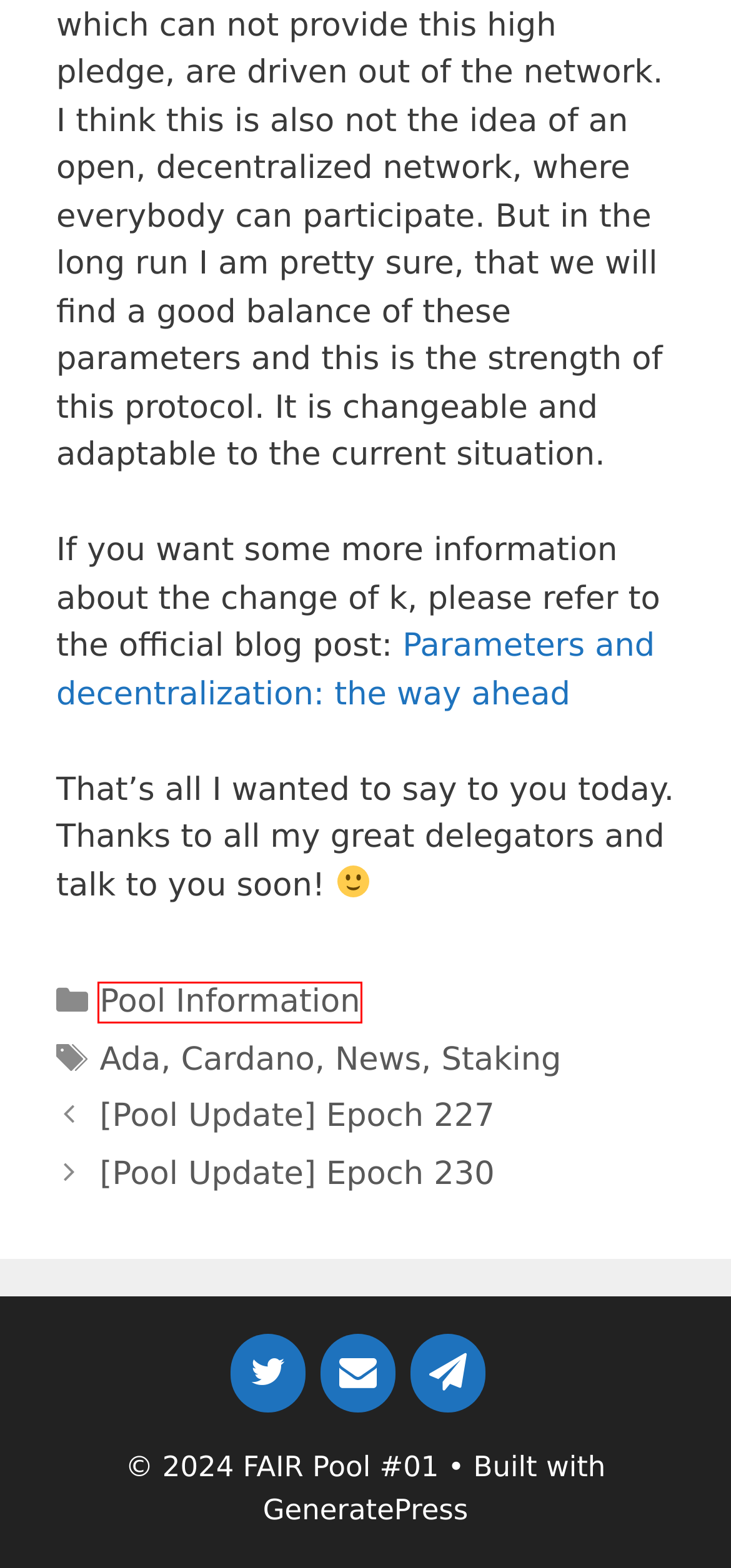You are given a screenshot of a webpage with a red rectangle bounding box around an element. Choose the best webpage description that matches the page after clicking the element in the bounding box. Here are the candidates:
A. Staking Archives - FAIR Pool #01
B. Parameters and decentralization: the way ahead - IOHK Blog
C. News Archives - FAIR Pool #01
D. Ada Archives - FAIR Pool #01
E. Cardano Archives - FAIR Pool #01
F. [Pool Update] Epoch 227 - FAIR Pool #01
G. Fair Pool, Author at FAIR Pool #01
H. Pool Information Archives - FAIR Pool #01

H